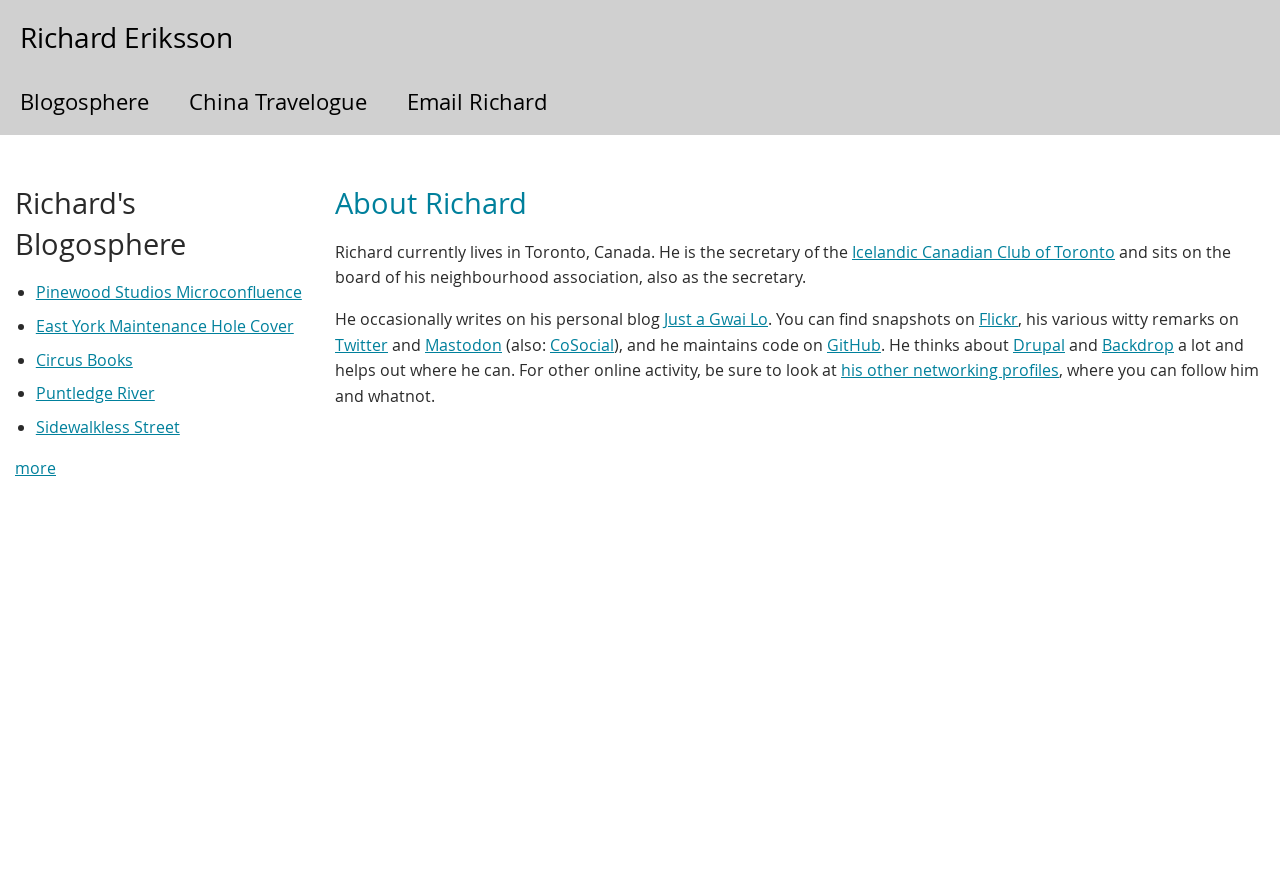Specify the bounding box coordinates of the area to click in order to follow the given instruction: "Visit the 'Icelandic Canadian Club of Toronto' website."

[0.666, 0.276, 0.871, 0.301]